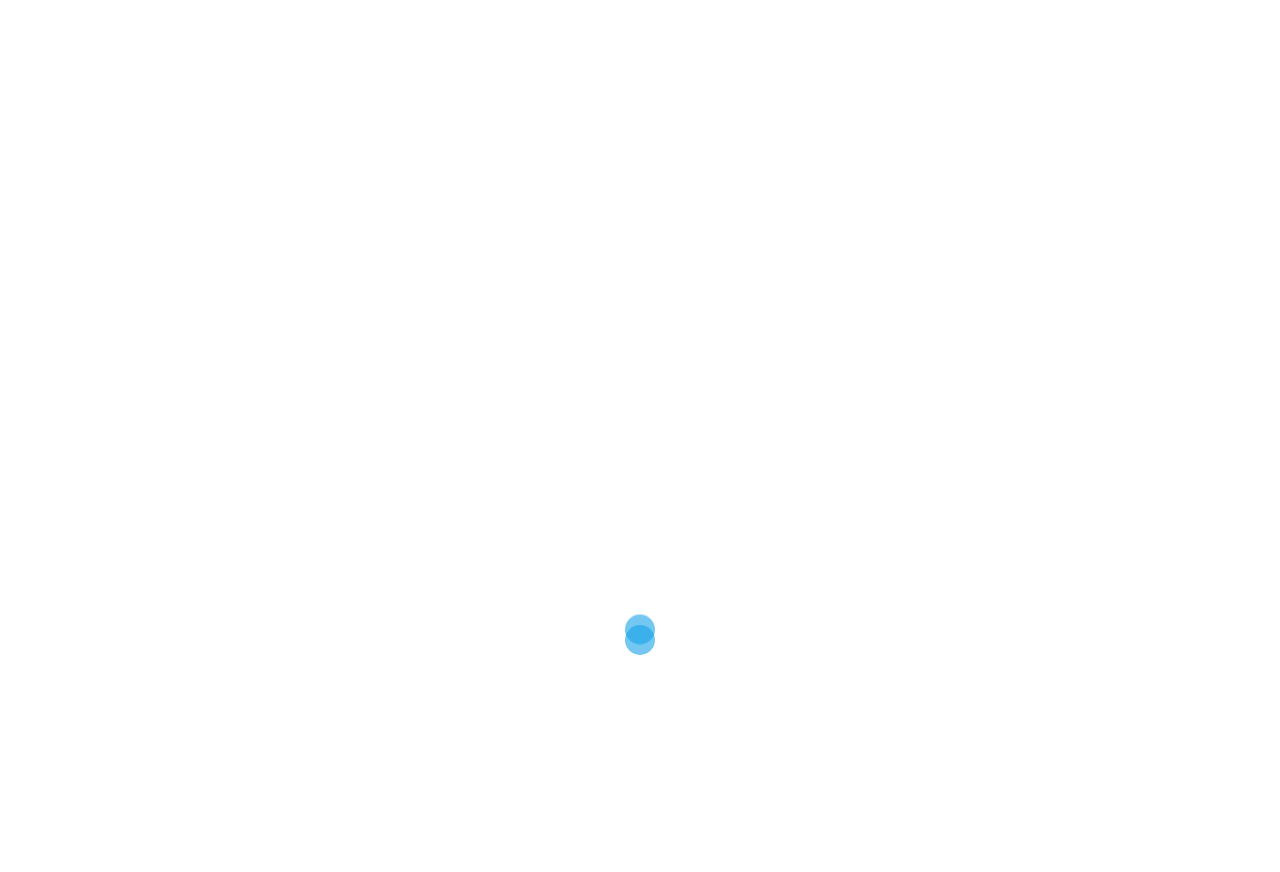What is the name of the website?
Please answer the question with a single word or phrase, referencing the image.

The.ISO zone